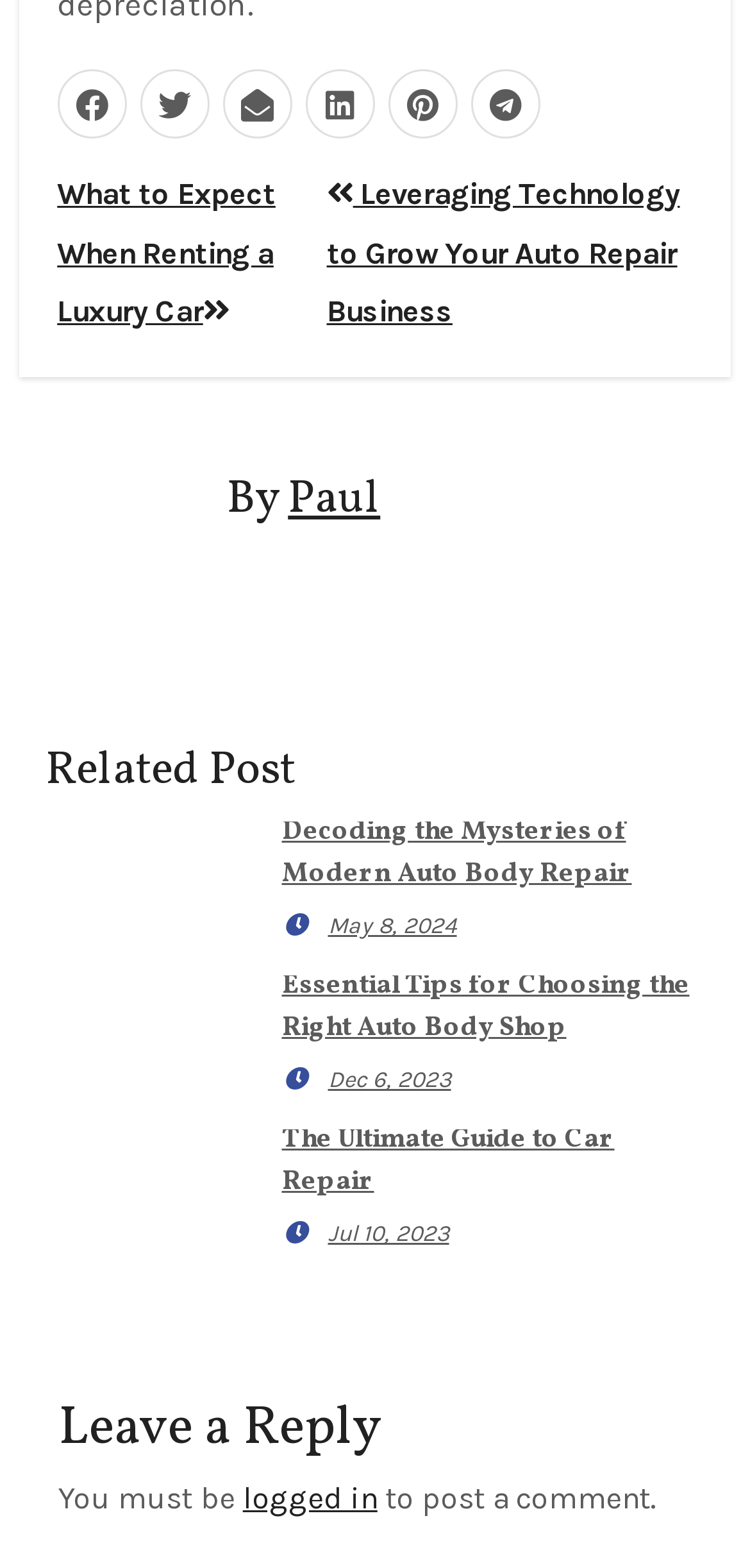Please answer the following question as detailed as possible based on the image: 
How many links are in the post navigation section?

I counted the links in the post navigation section, which is indicated by the heading 'Post navigation'. There are two links: 'What to Expect When Renting a Luxury Car' and 'Leveraging Technology to Grow Your Auto Repair Business'.